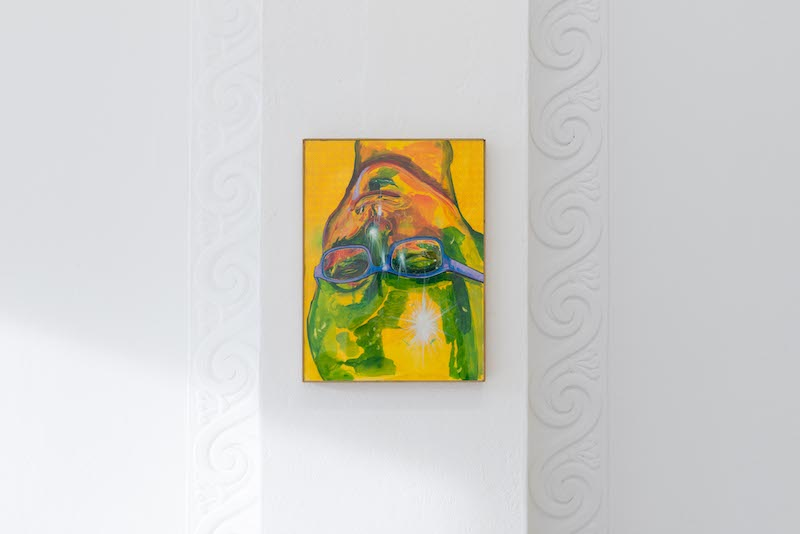Who captured the photography?
Deliver a detailed and extensive answer to the question.

The caption credits Lola Pertsowsky as the photographer who captured the image, which invites viewers to ponder the emotional depth and artistic interpretation of the human experience.